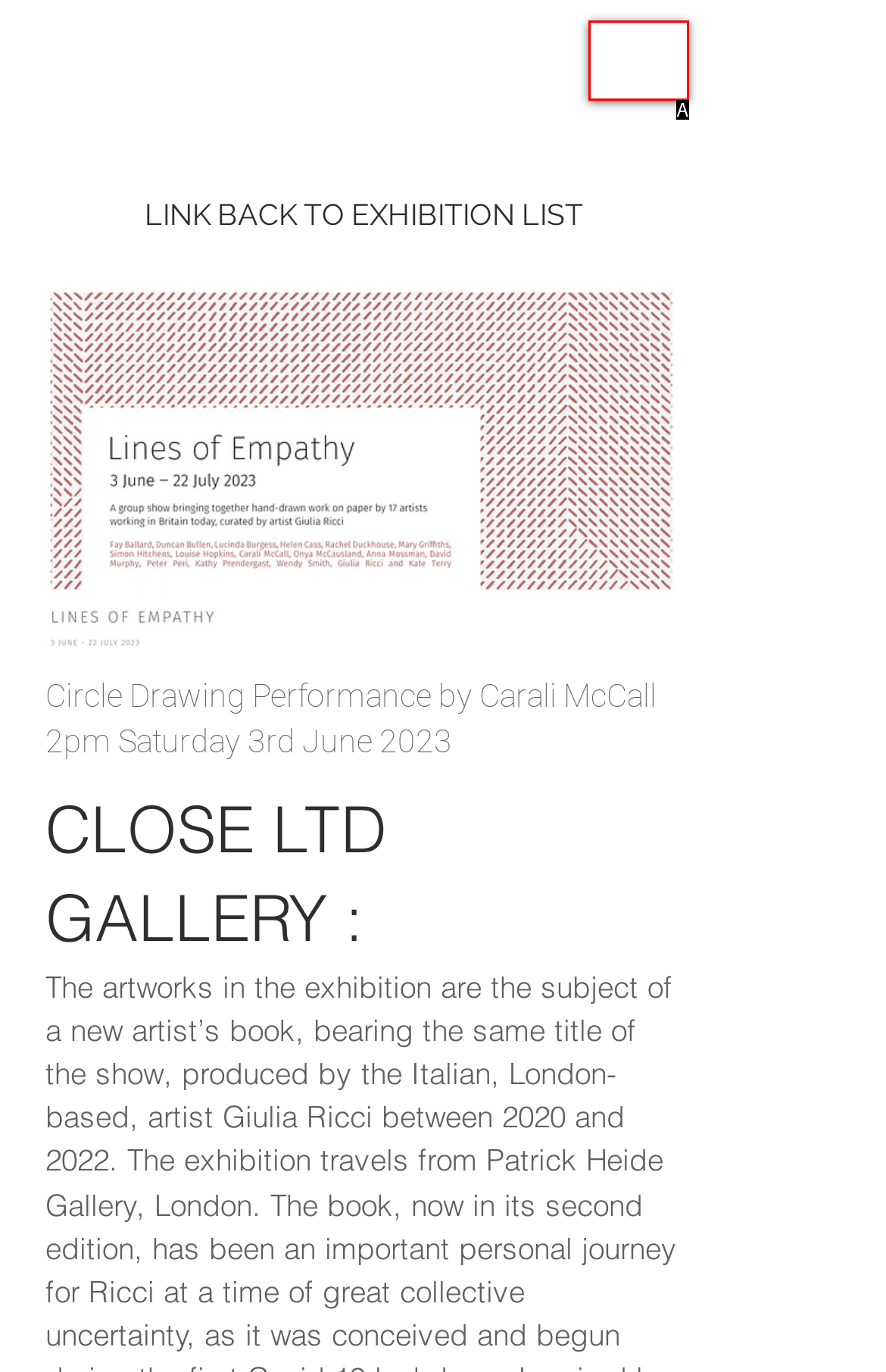Find the HTML element that matches the description provided: aria-label="Open navigation menu"
Answer using the corresponding option letter.

A